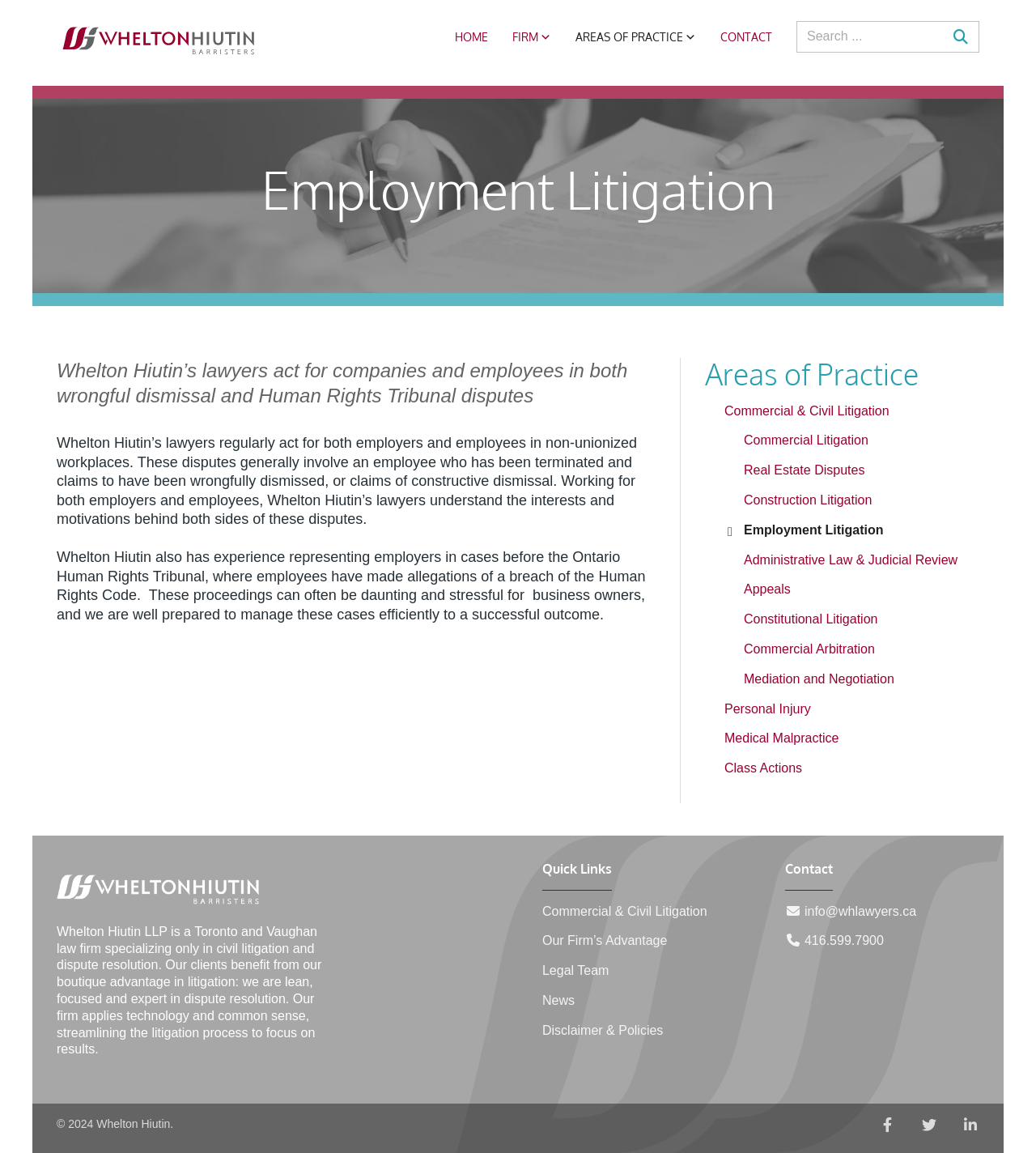Show me the bounding box coordinates of the clickable region to achieve the task as per the instruction: "Contact RCD Wealth through Telegram".

None